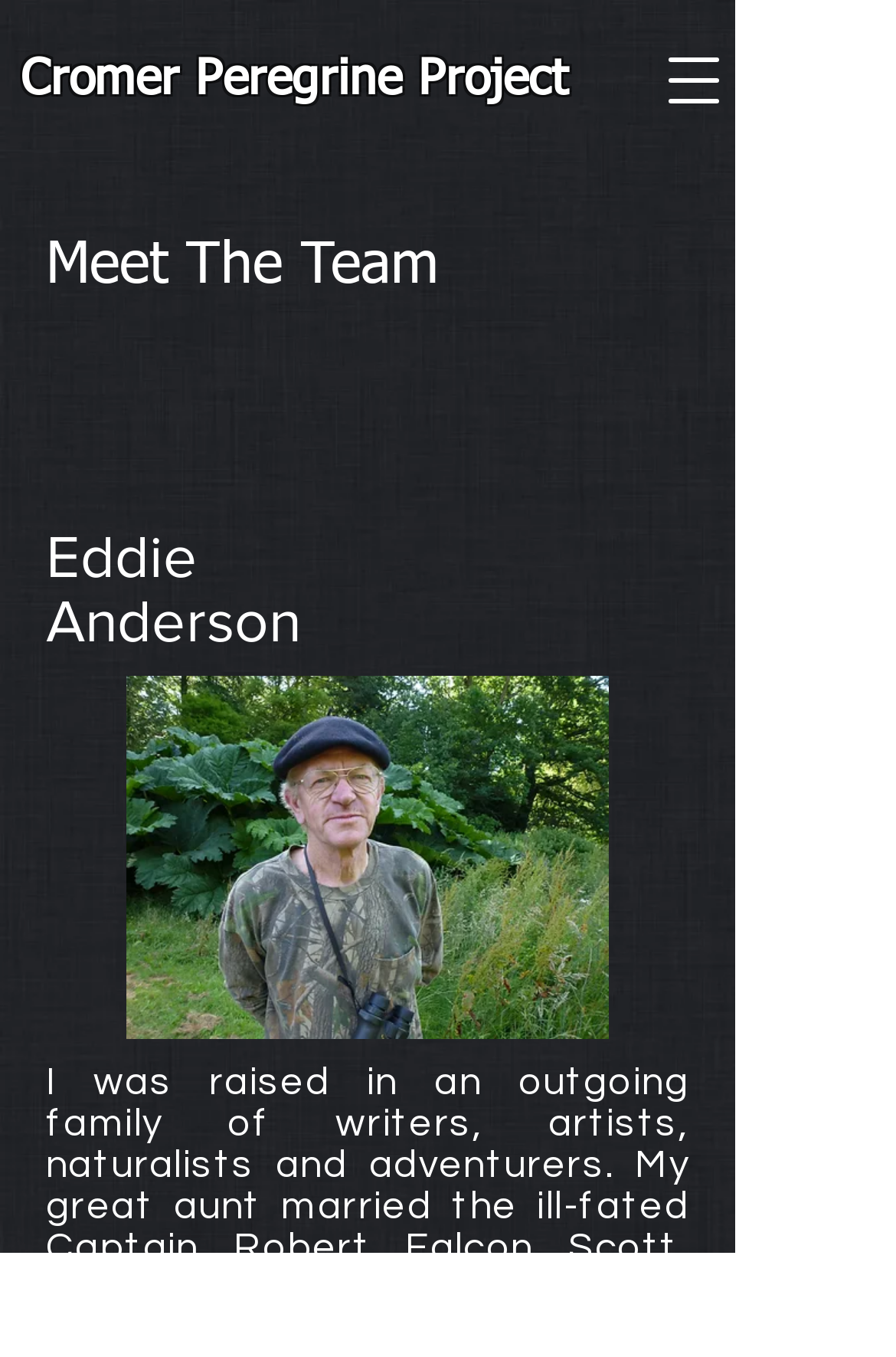Identify the bounding box of the HTML element described here: "Business Person". Provide the coordinates as four float numbers between 0 and 1: [left, top, right, bottom].

None